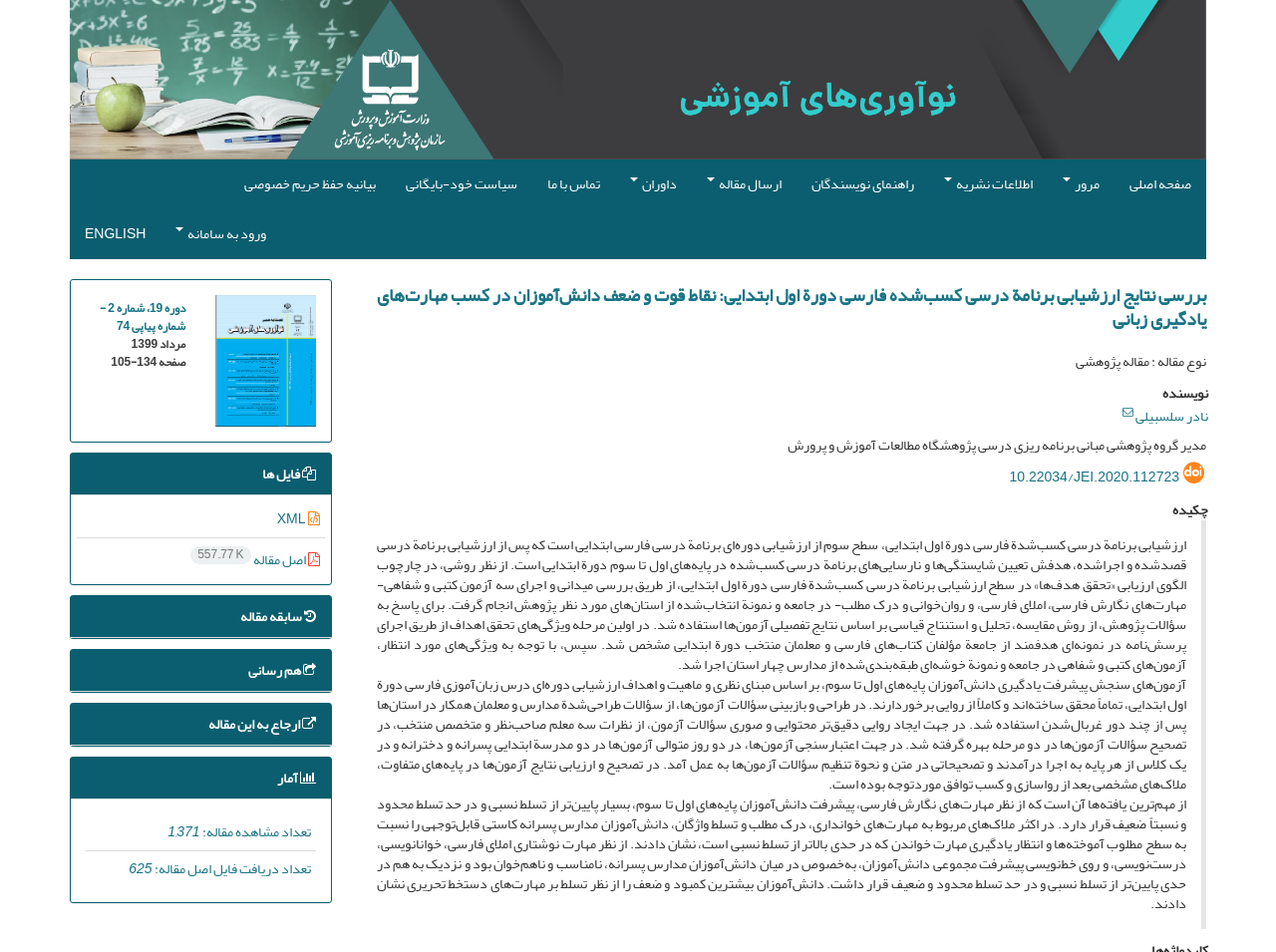Can you provide the bounding box coordinates for the element that should be clicked to implement the instruction: "Download the original article file"?

[0.149, 0.574, 0.25, 0.602]